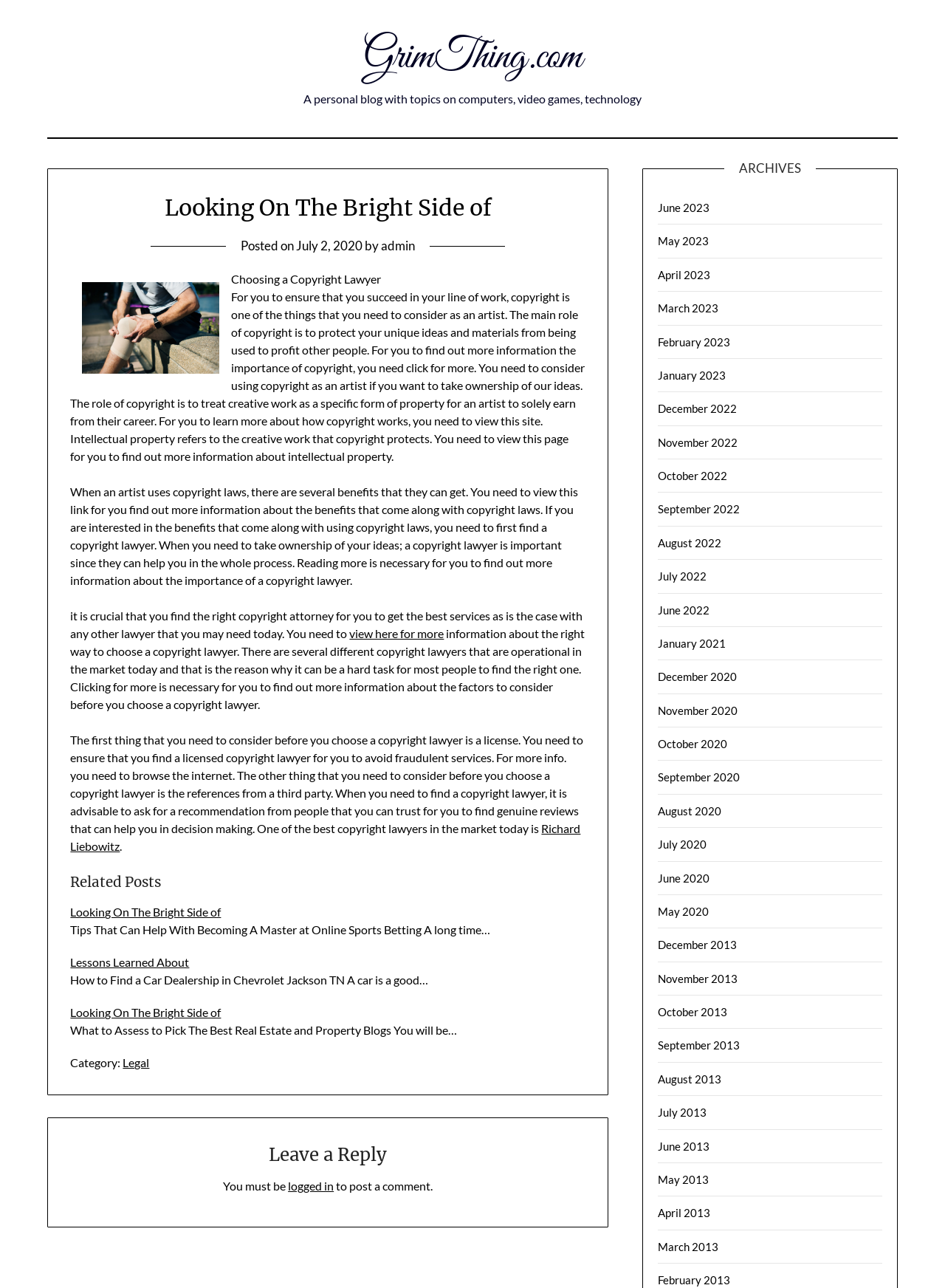Describe in detail what you see on the webpage.

This webpage is a personal blog that focuses on topics related to computers, video games, and technology. At the top, there is a link to the website's homepage, GrimThing.com, and a brief description of the blog's content. Below this, there is a main section that contains an article with a heading "Looking On The Bright Side of" and a posted date of July 2, 2020. The article discusses the importance of copyright for artists and provides information on how to choose a copyright lawyer.

To the left of the article's heading, there is an image. The article itself is divided into several paragraphs, with links to additional information and resources scattered throughout. There are also several links to related posts at the bottom of the article, including "Tips That Can Help With Becoming A Master at Online Sports Betting", "Lessons Learned About", and "How to Find a Car Dealership in Chevrolet Jackson TN".

On the right side of the page, there is a section with archives, which lists links to previous months and years, from June 2023 to April 2013. Below the article, there is a section for leaving a reply, which requires users to be logged in.

Overall, the webpage has a simple and organized layout, with a focus on providing informative content related to technology and copyright law.